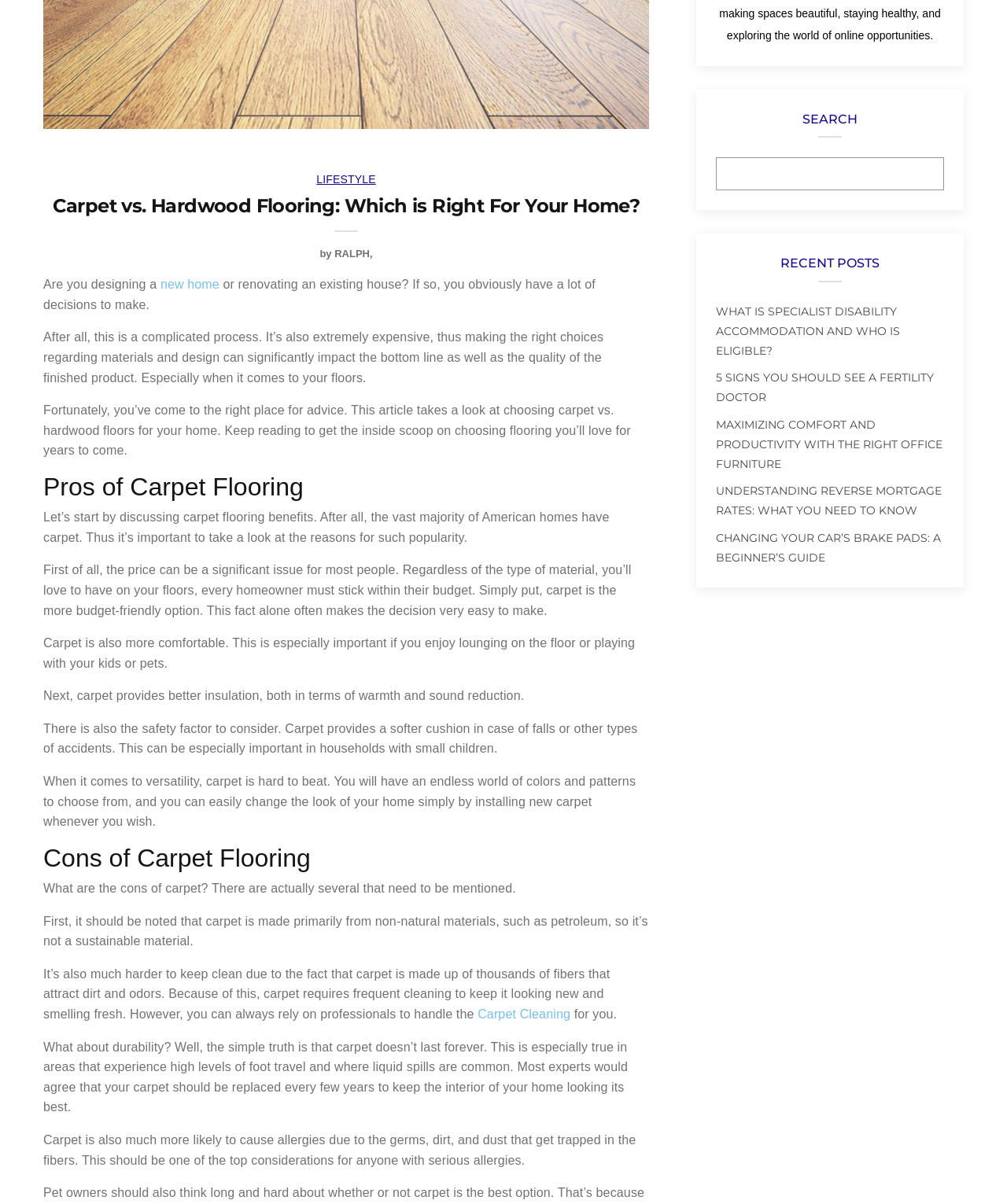Given the description Carpet Cleaning, predict the bounding box coordinates of the UI element. Ensure the coordinates are in the format (top-left x, top-left y, bottom-right x, bottom-right y) and all values are between 0 and 1.

[0.474, 0.837, 0.566, 0.848]